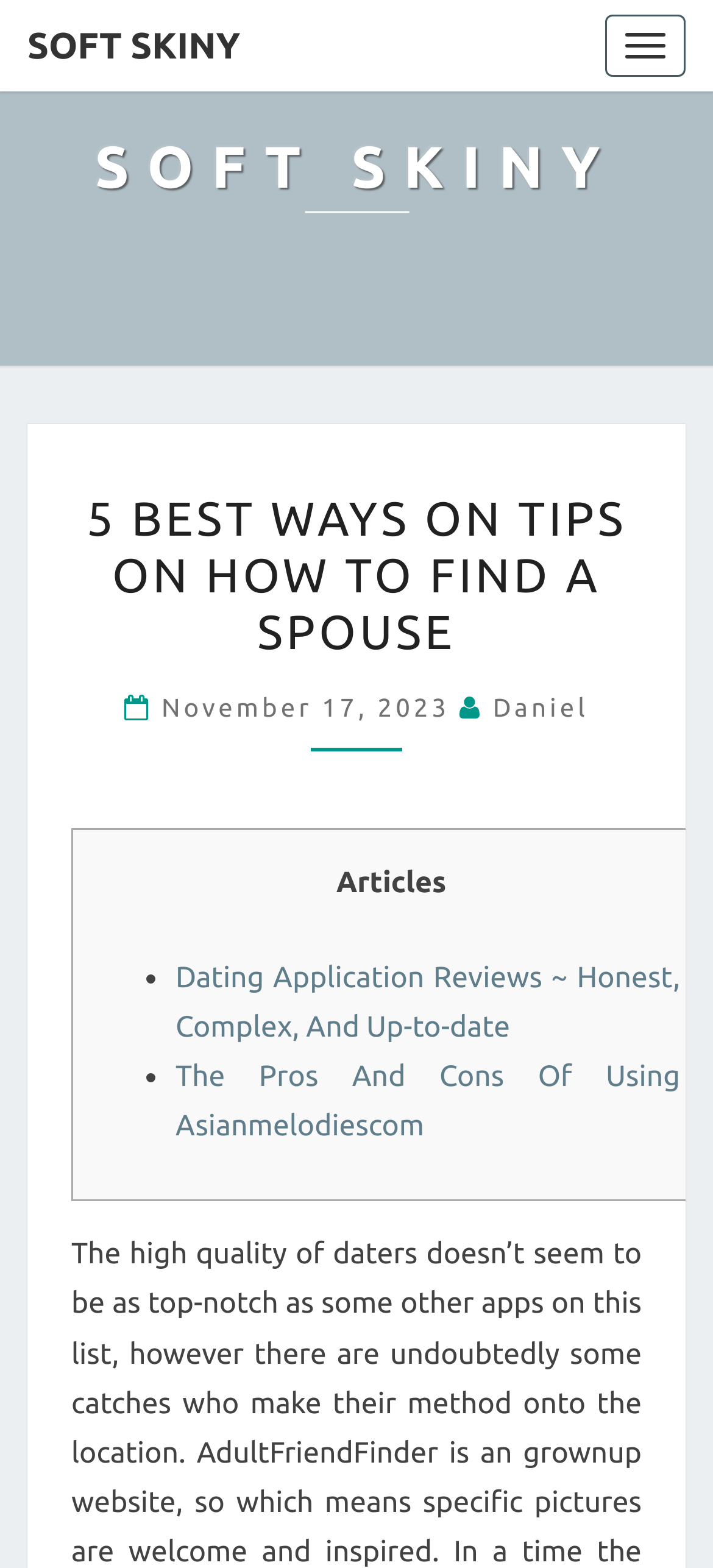What is the website's navigation button text?
Please look at the screenshot and answer in one word or a short phrase.

Toggle navigation